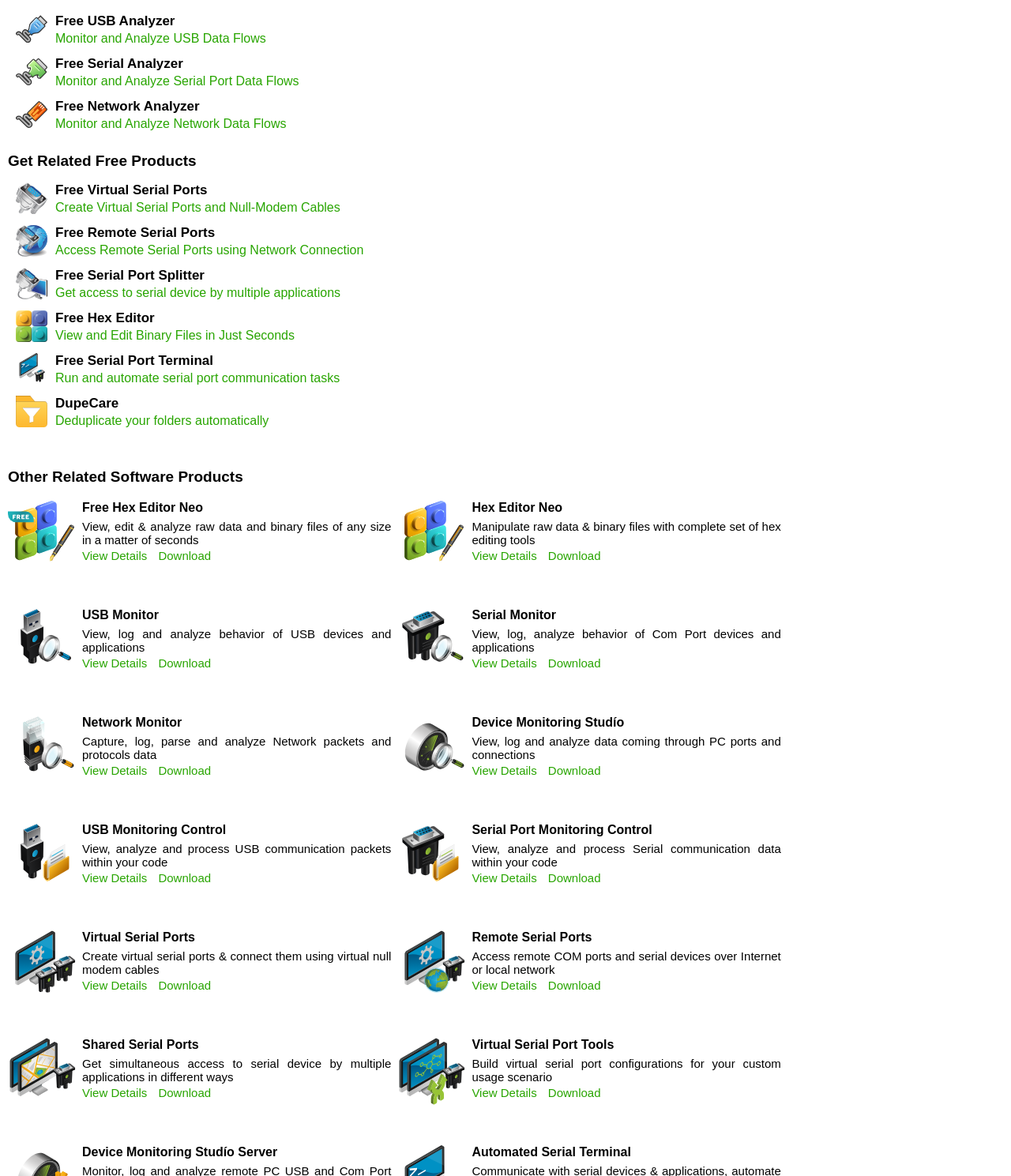What is the function of the Serial Monitor?
Analyze the screenshot and provide a detailed answer to the question.

I found an image with the text 'Serial Monitor' and a link with the text 'View, log, analyze behavior of Com Port devices and applications' below it, which suggests that the function of the Serial Monitor is to view, log, and analyze the behavior of Com Port devices and applications.